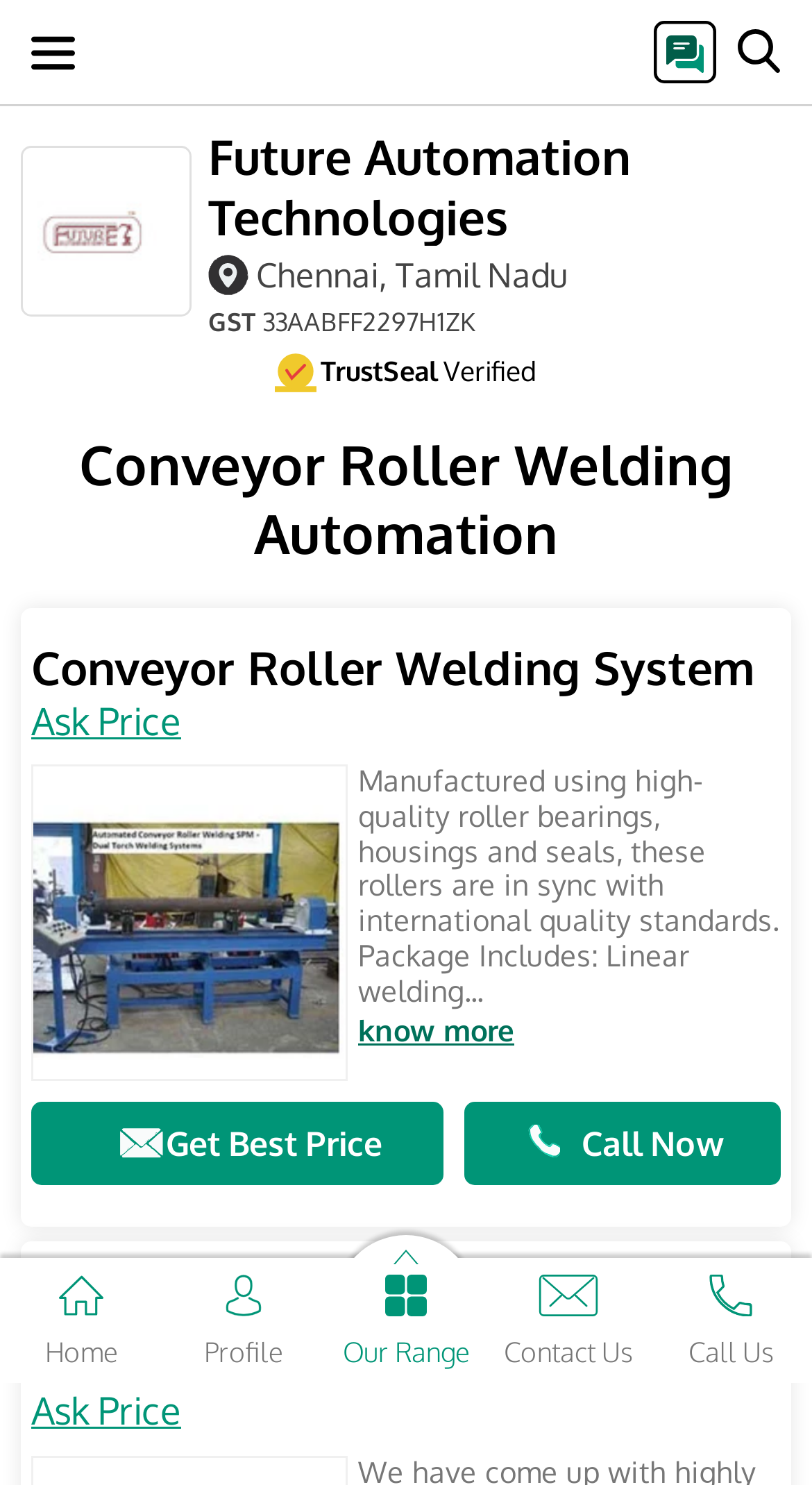Determine the bounding box coordinates for the UI element matching this description: "alt="company logo"".

[0.028, 0.1, 0.233, 0.212]